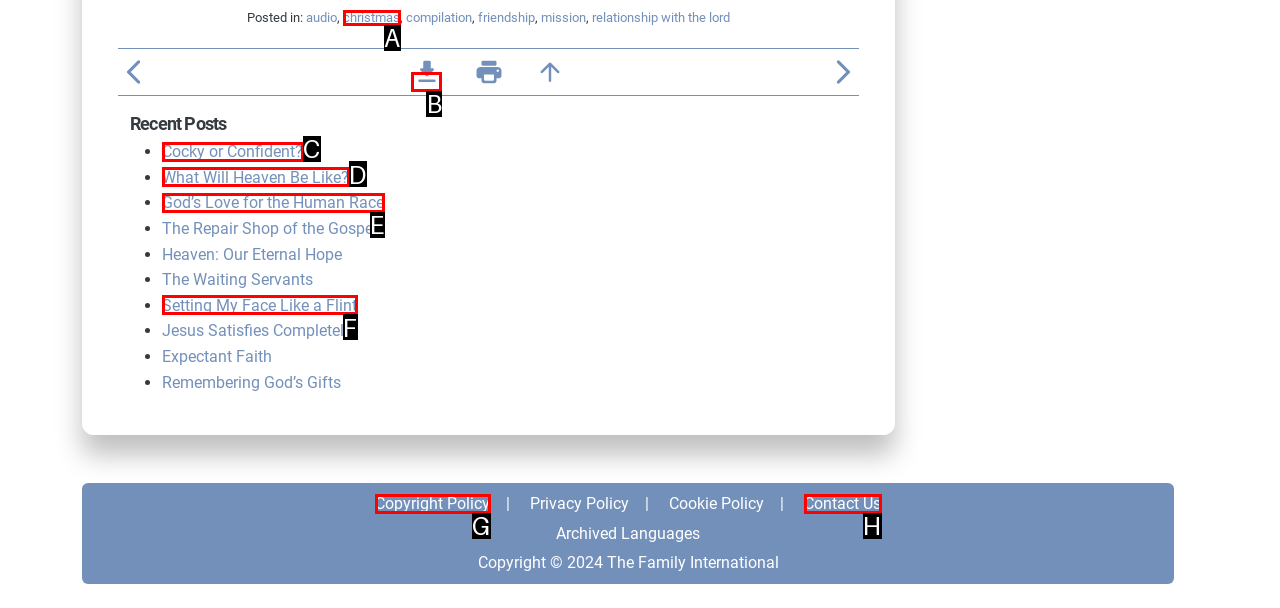Which option should be clicked to complete this task: view post 'Cocky or Confident?'
Reply with the letter of the correct choice from the given choices.

C